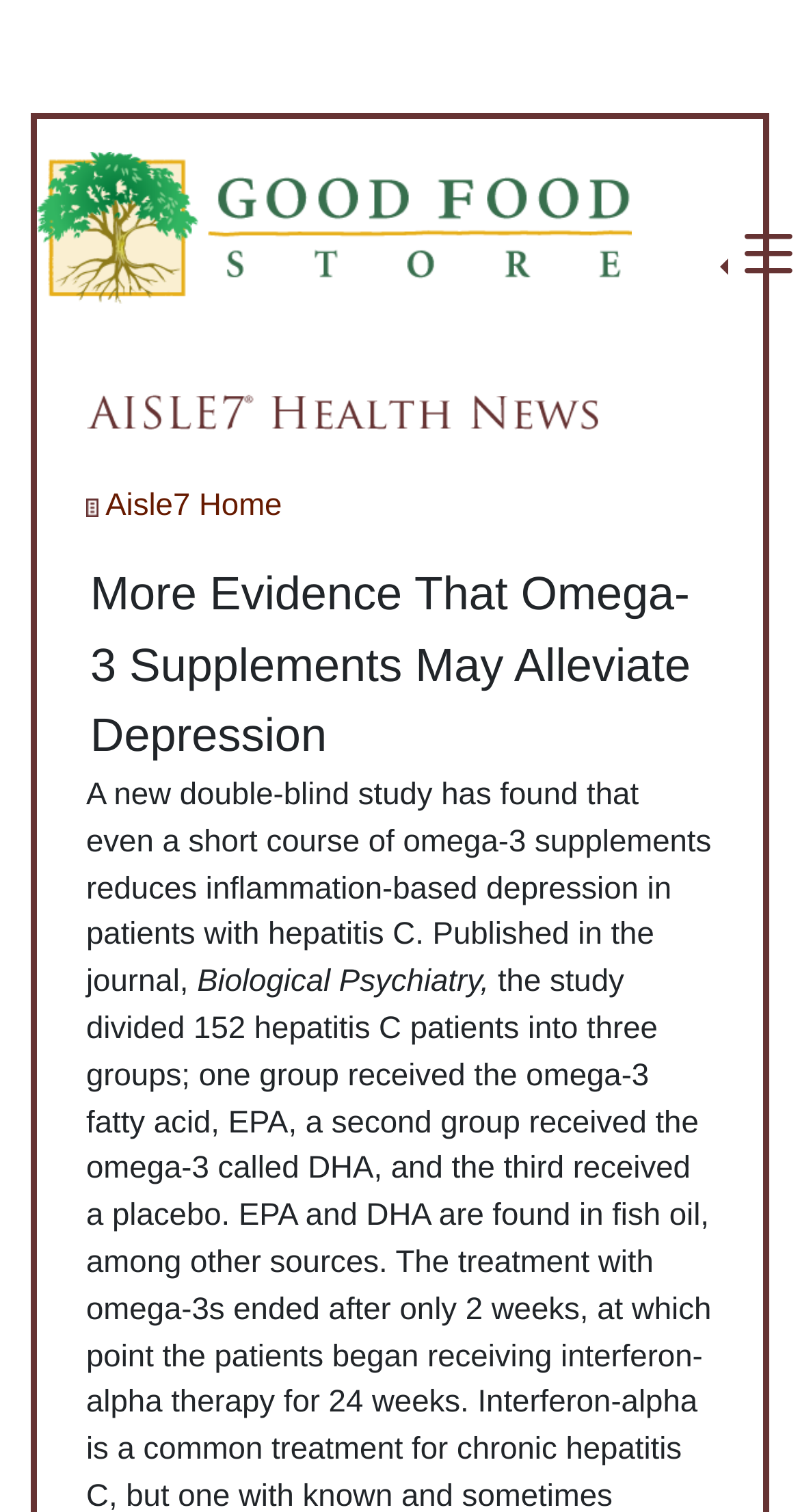Analyze the image and provide a detailed answer to the question: What is the purpose of the link 'Aisle7 Information'?

I inferred this answer by looking at the text 'Aisle7 Information' and the fact that it is a link, which suggests that it provides additional information about Aisle7.